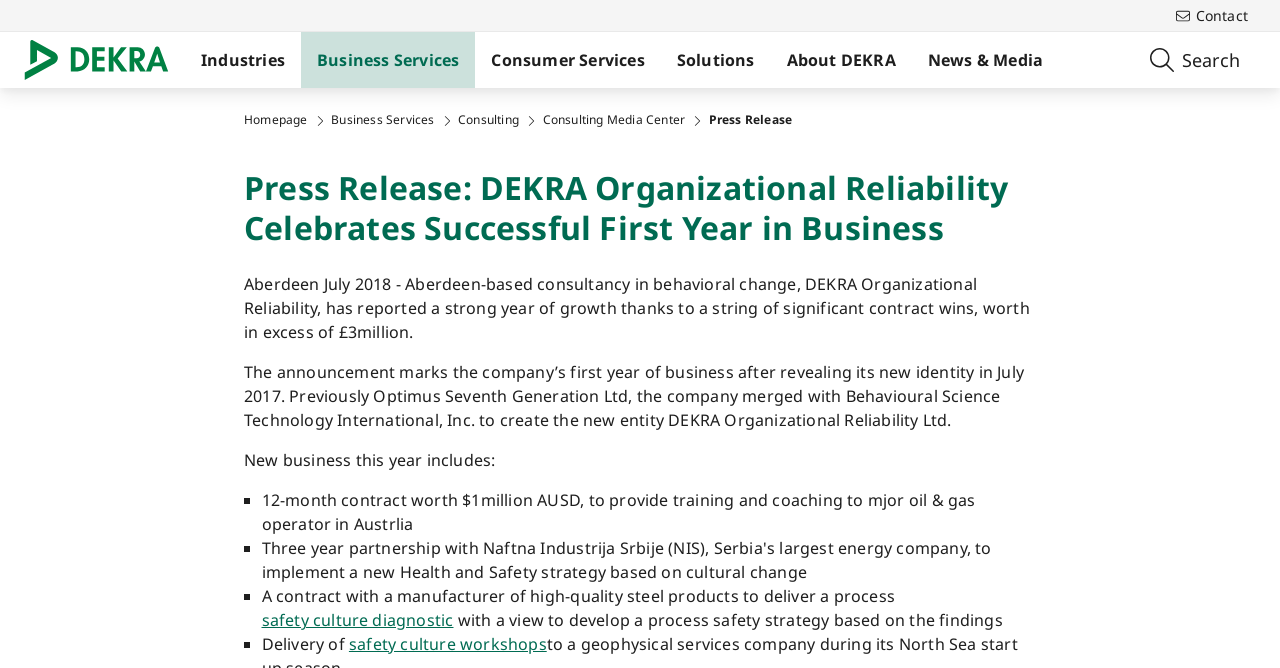What is the value of the contract with the oil and gas operator in Australia?
Provide a short answer using one word or a brief phrase based on the image.

$1 million AUSD